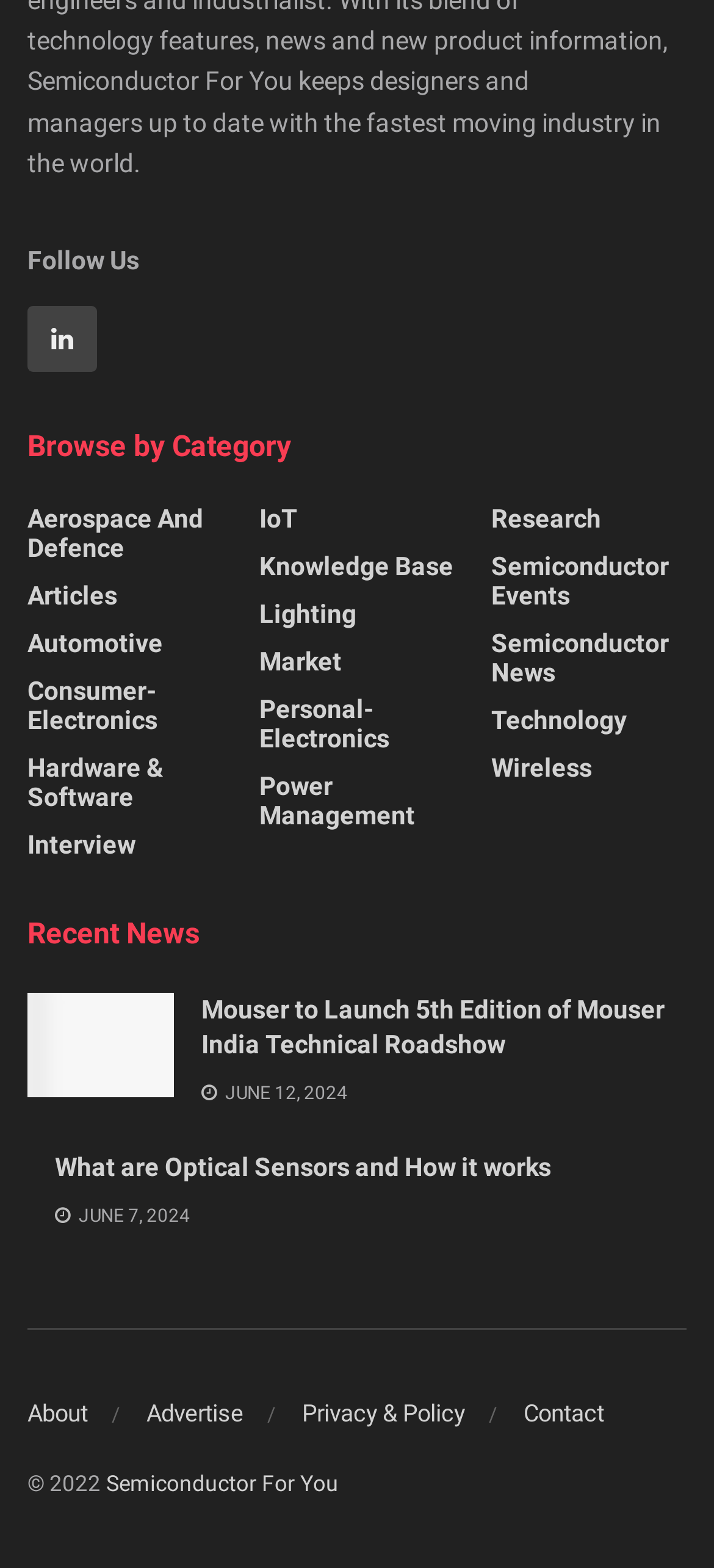Pinpoint the bounding box coordinates of the clickable element to carry out the following instruction: "Follow Us on social media."

[0.038, 0.195, 0.136, 0.237]